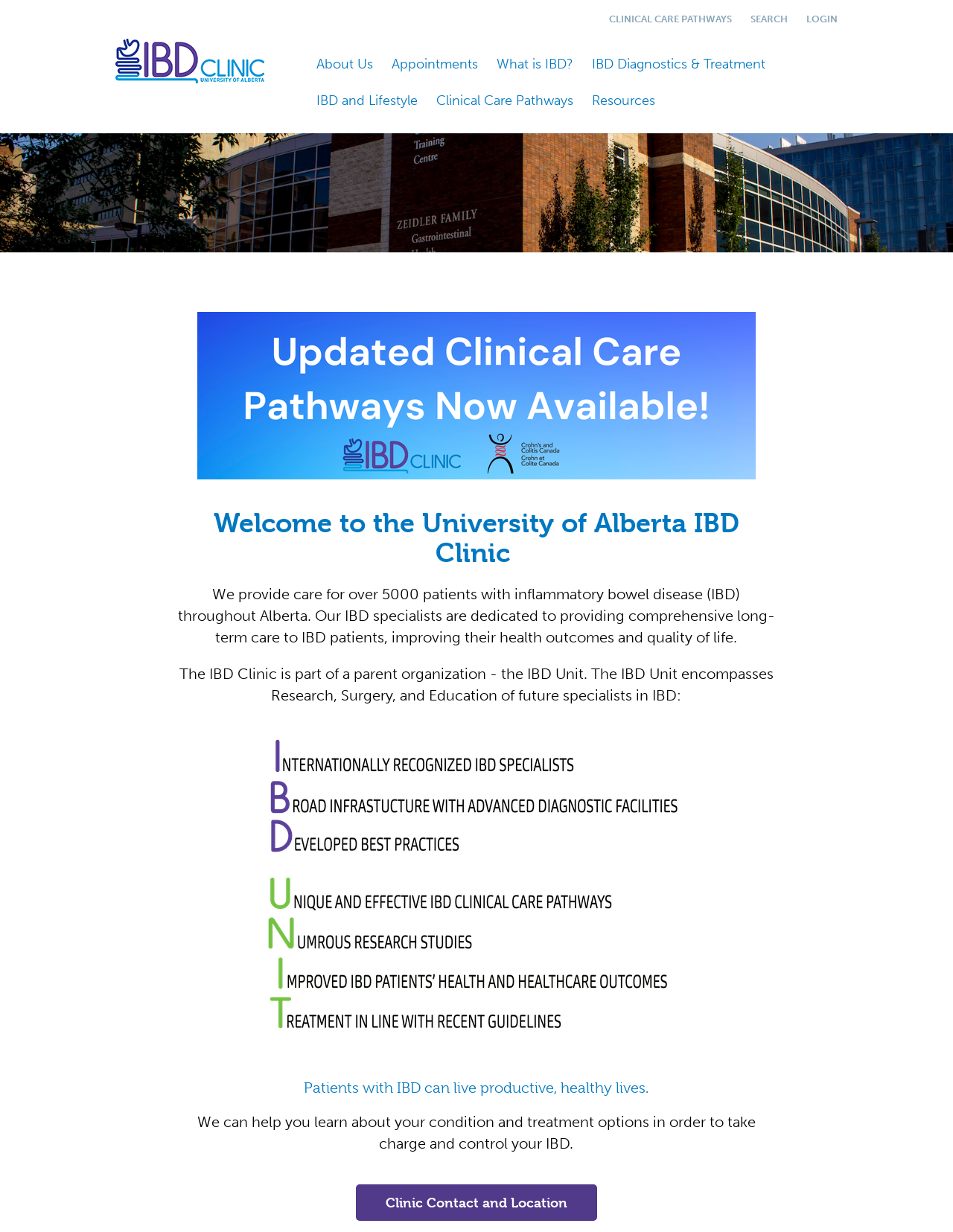Using the information in the image, could you please answer the following question in detail:
What is the purpose of the IBD Clinic?

The purpose of the IBD Clinic can be inferred from the StaticText element that states 'We provide care for over 5000 patients with inflammatory bowel disease (IBD) throughout Alberta.' This text suggests that the clinic's primary purpose is to provide care for patients with IBD.